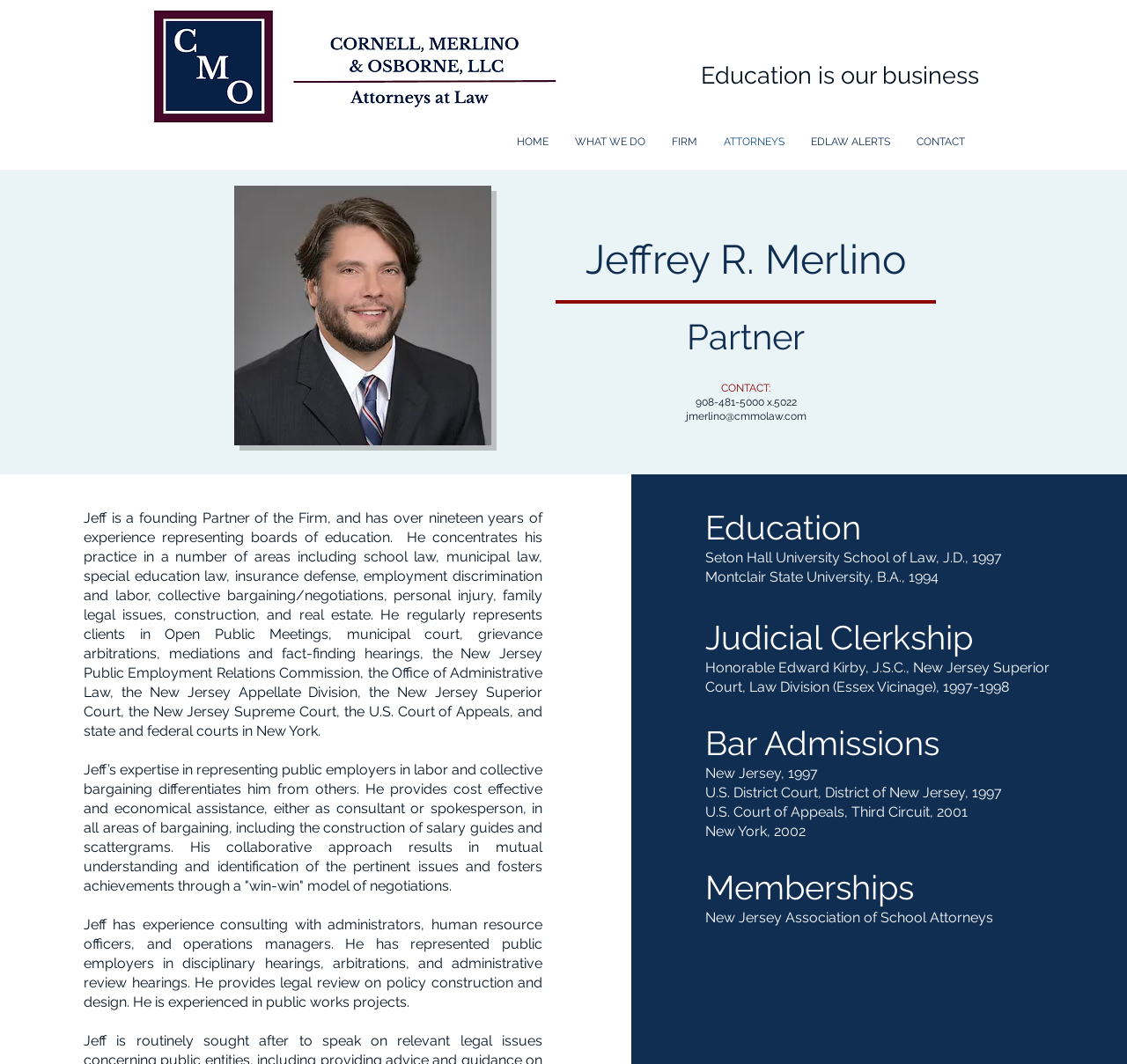Can you find the bounding box coordinates of the area I should click to execute the following instruction: "Email jmerlino@cmmolaw.com"?

[0.608, 0.385, 0.715, 0.397]